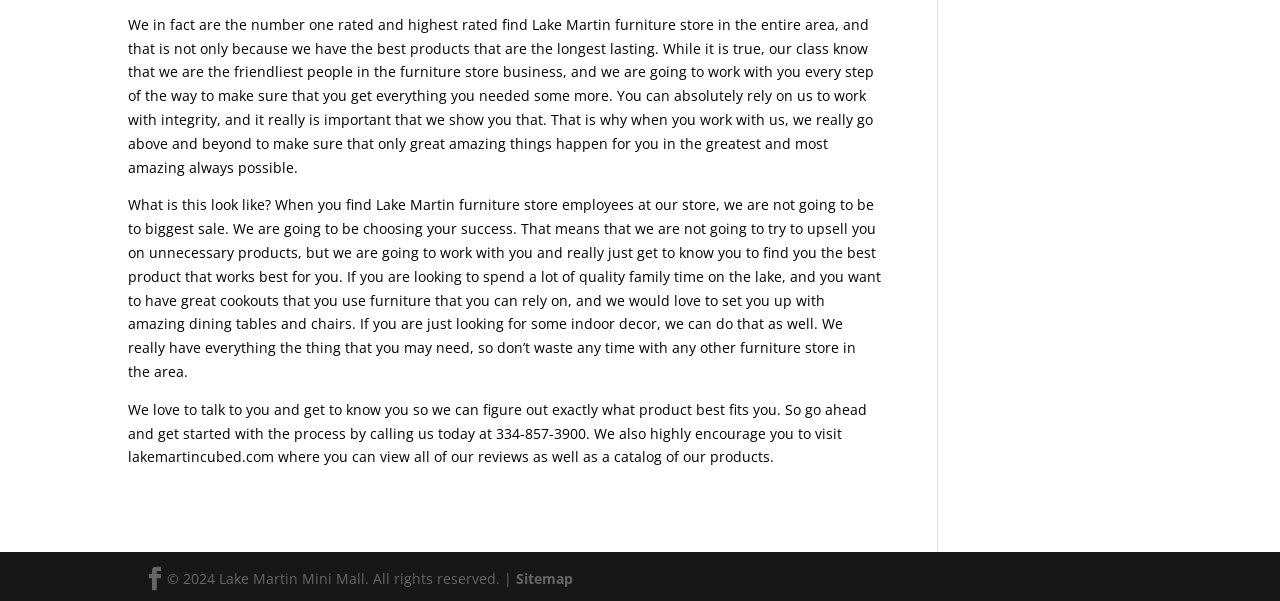Provide the bounding box coordinates of the HTML element this sentence describes: "Sitemap". The bounding box coordinates consist of four float numbers between 0 and 1, i.e., [left, top, right, bottom].

[0.403, 0.939, 0.448, 0.97]